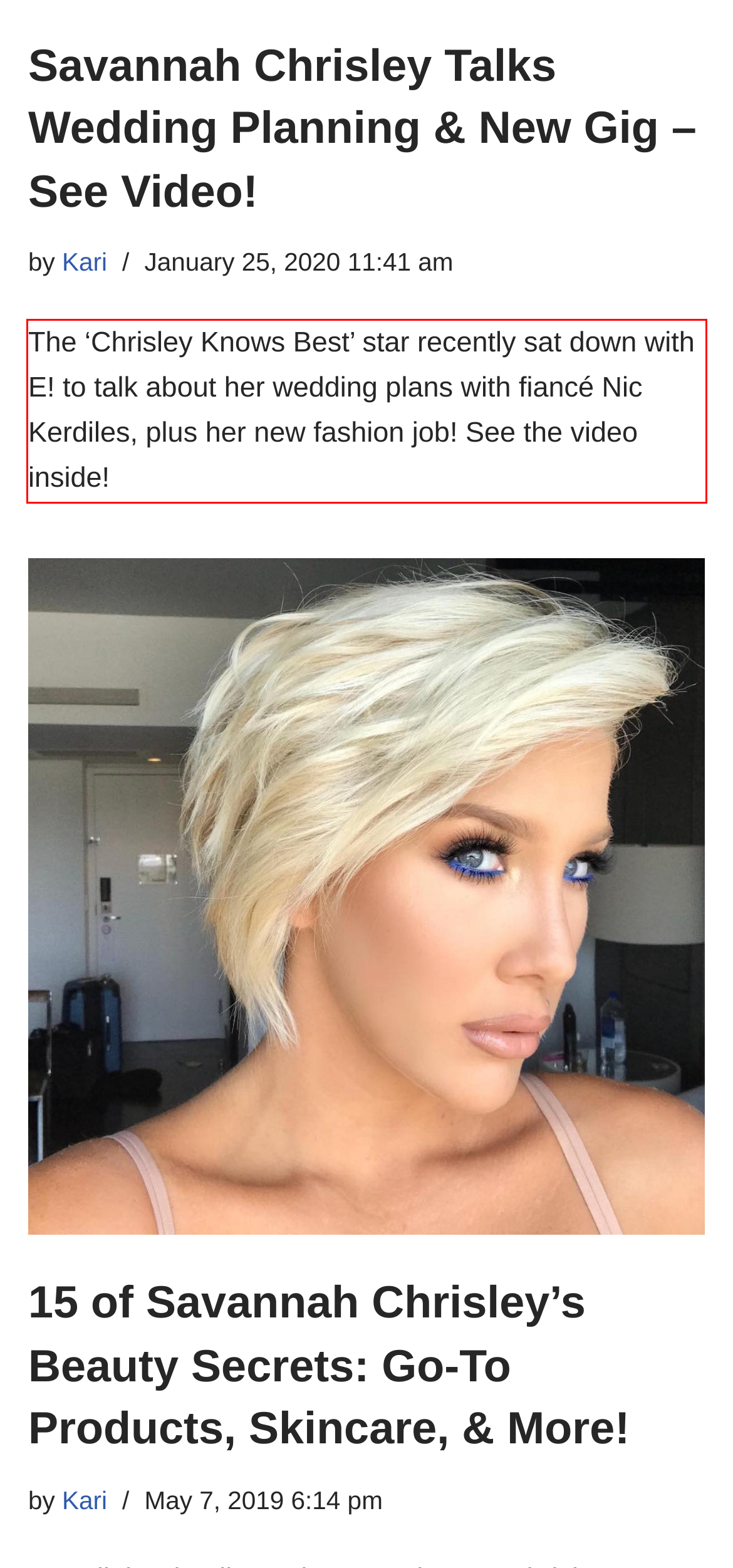Look at the screenshot of the webpage, locate the red rectangle bounding box, and generate the text content that it contains.

The ‘Chrisley Knows Best’ star recently sat down with E! to talk about her wedding plans with fiancé Nic Kerdiles, plus her new fashion job! See the video inside!